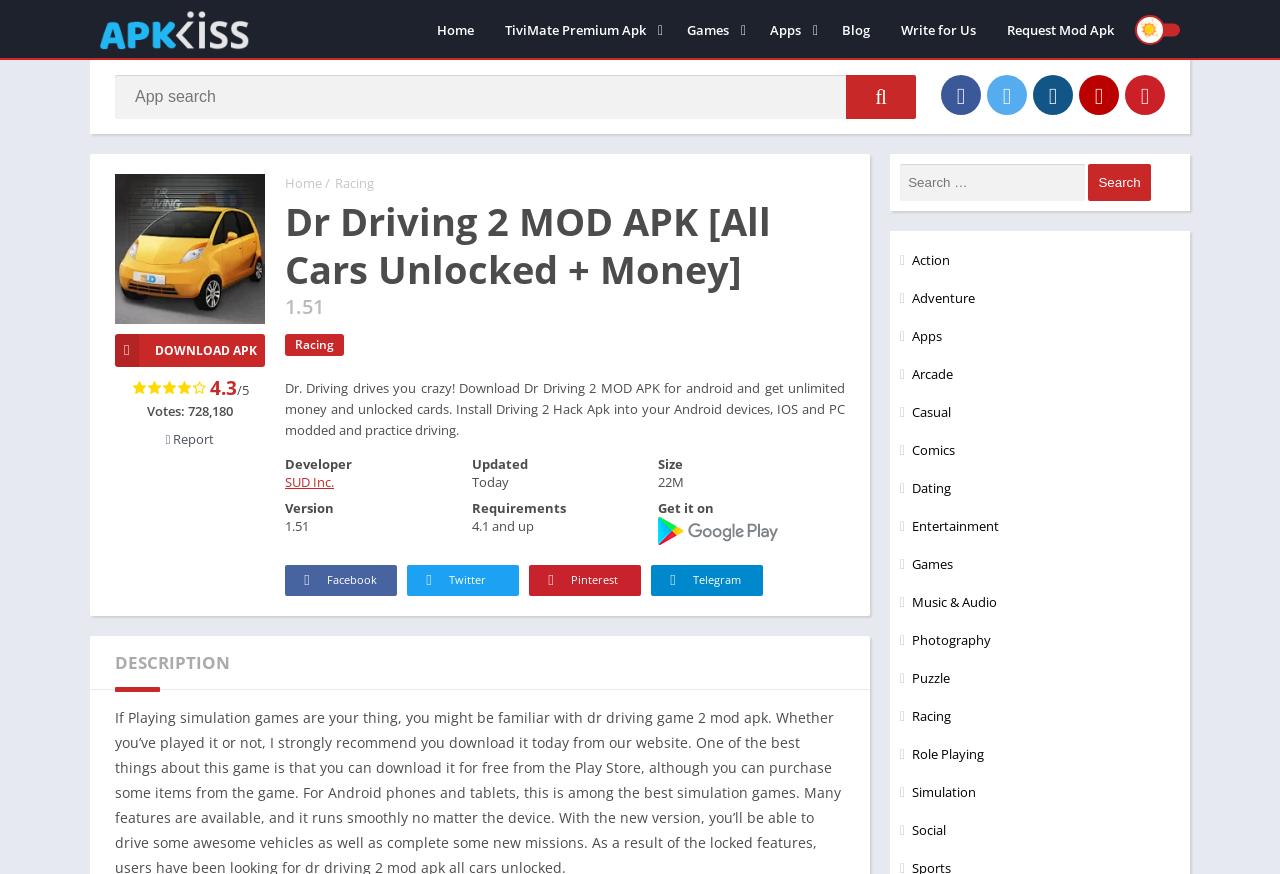Given the element description MMA Manager MOD Apk, predict the bounding box coordinates for the UI element in the webpage screenshot. The format should be (top-left x, top-left y, bottom-right x, bottom-right y), and the values should be between 0 and 1.

[0.383, 0.123, 0.524, 0.18]